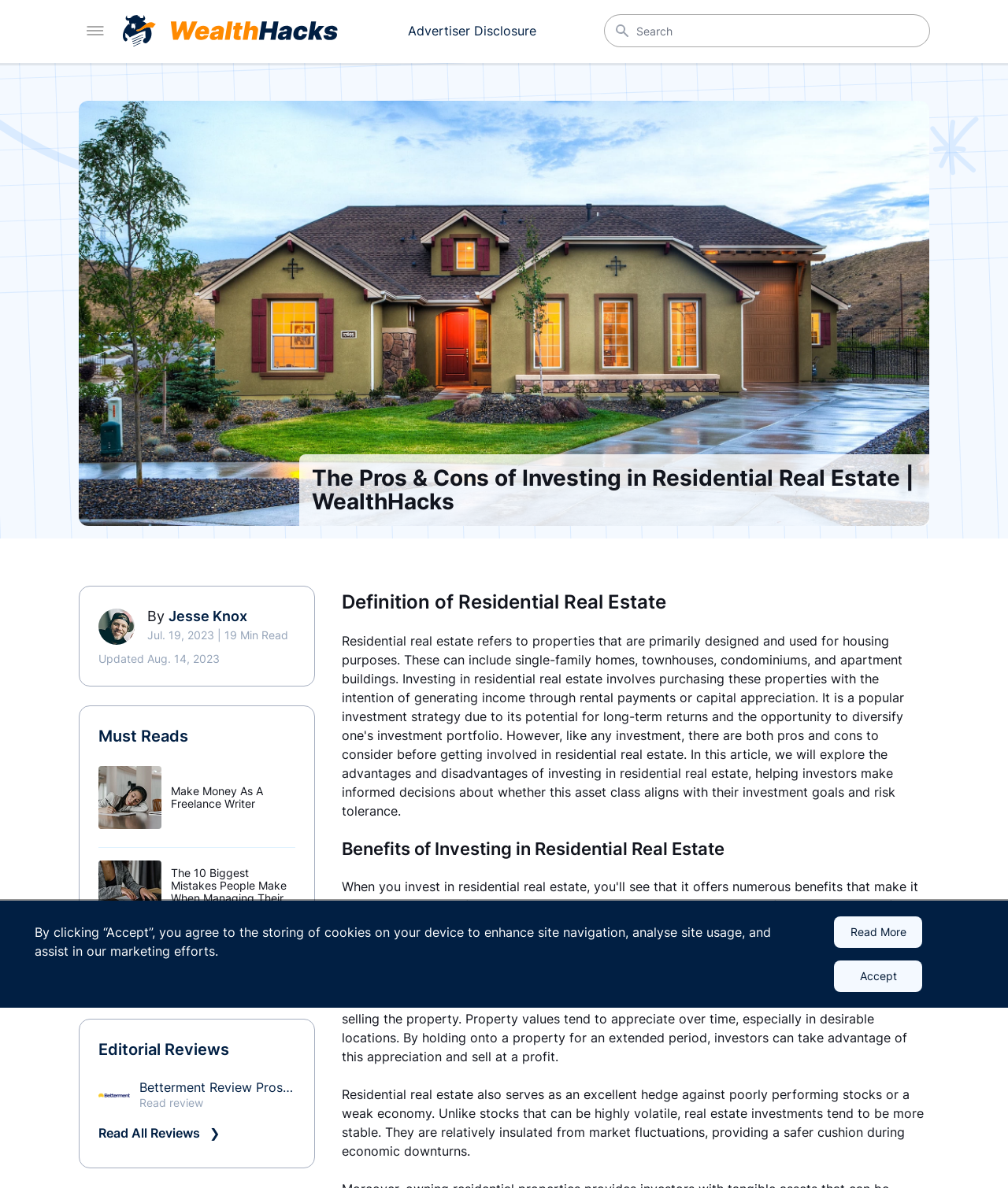Please specify the bounding box coordinates of the clickable section necessary to execute the following command: "view all articles".

[0.098, 0.805, 0.215, 0.818]